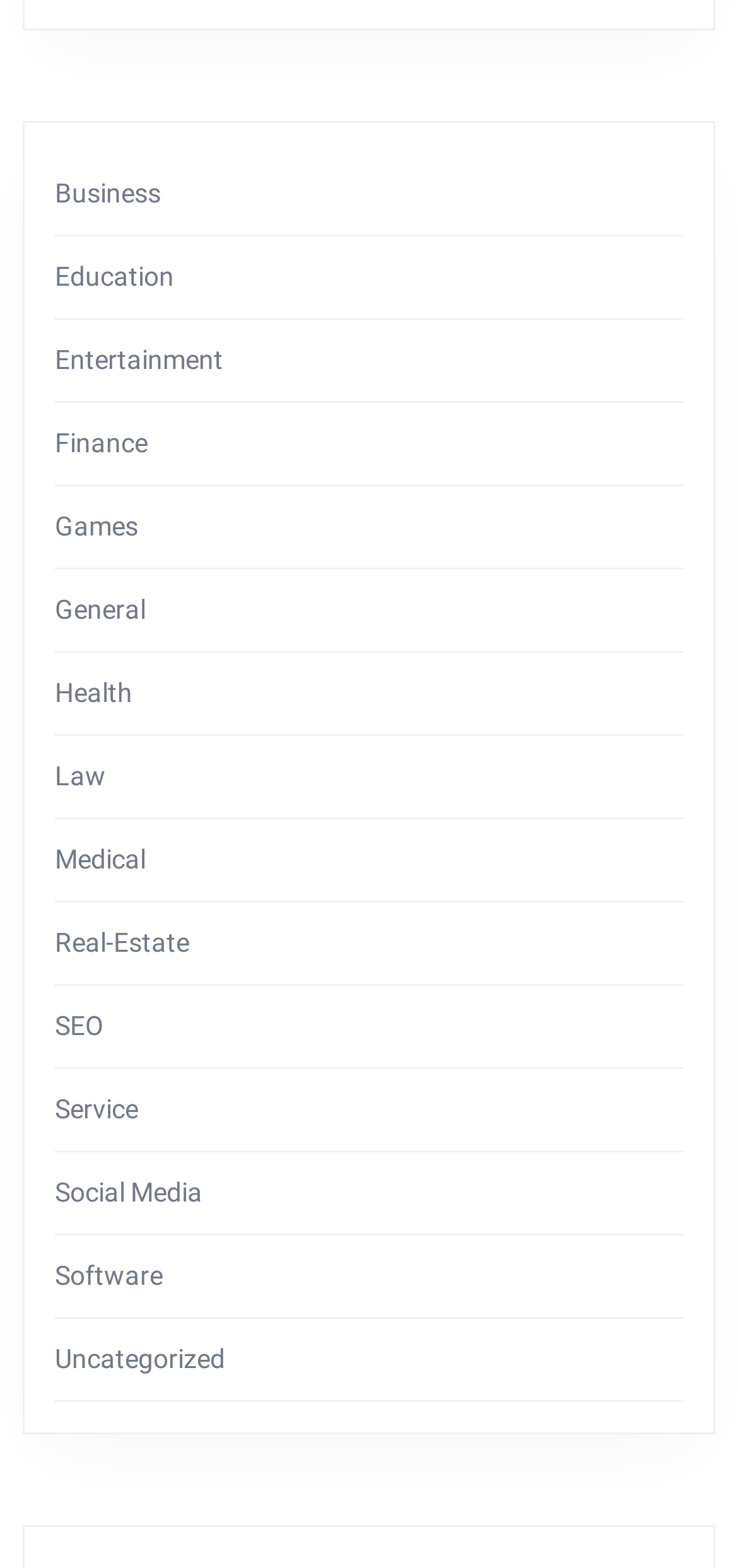Respond concisely with one word or phrase to the following query:
What categories are available on this webpage?

Multiple categories